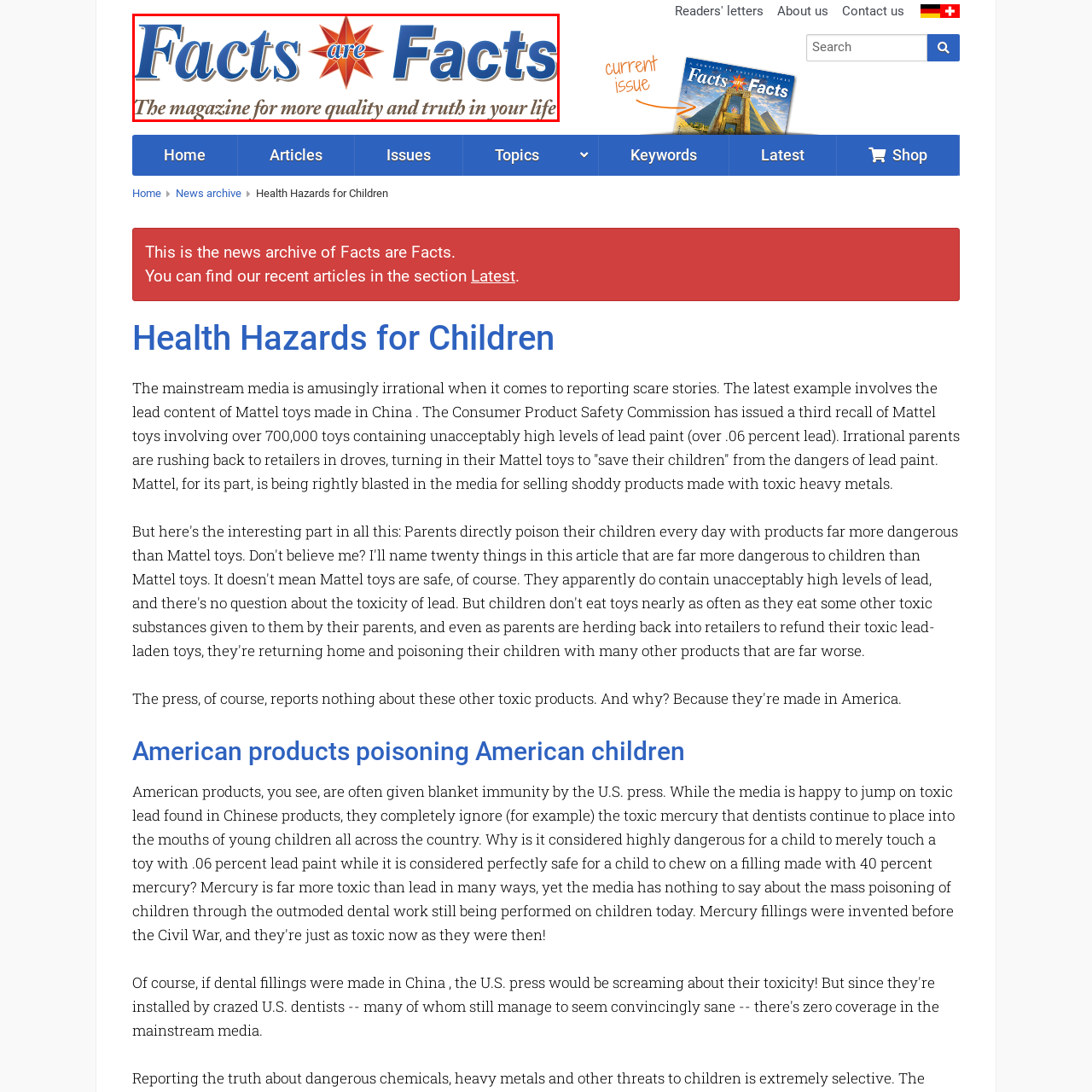Look closely at the zone within the orange frame and give a detailed answer to the following question, grounding your response on the visual details: 
What is the magazine's commitment?

The tagline of the magazine reads, 'The magazine for more quality and truth in your life,' suggesting the publication's commitment to delivering informative and reliable content to its readers, particularly concerning health and consumer safety issues.